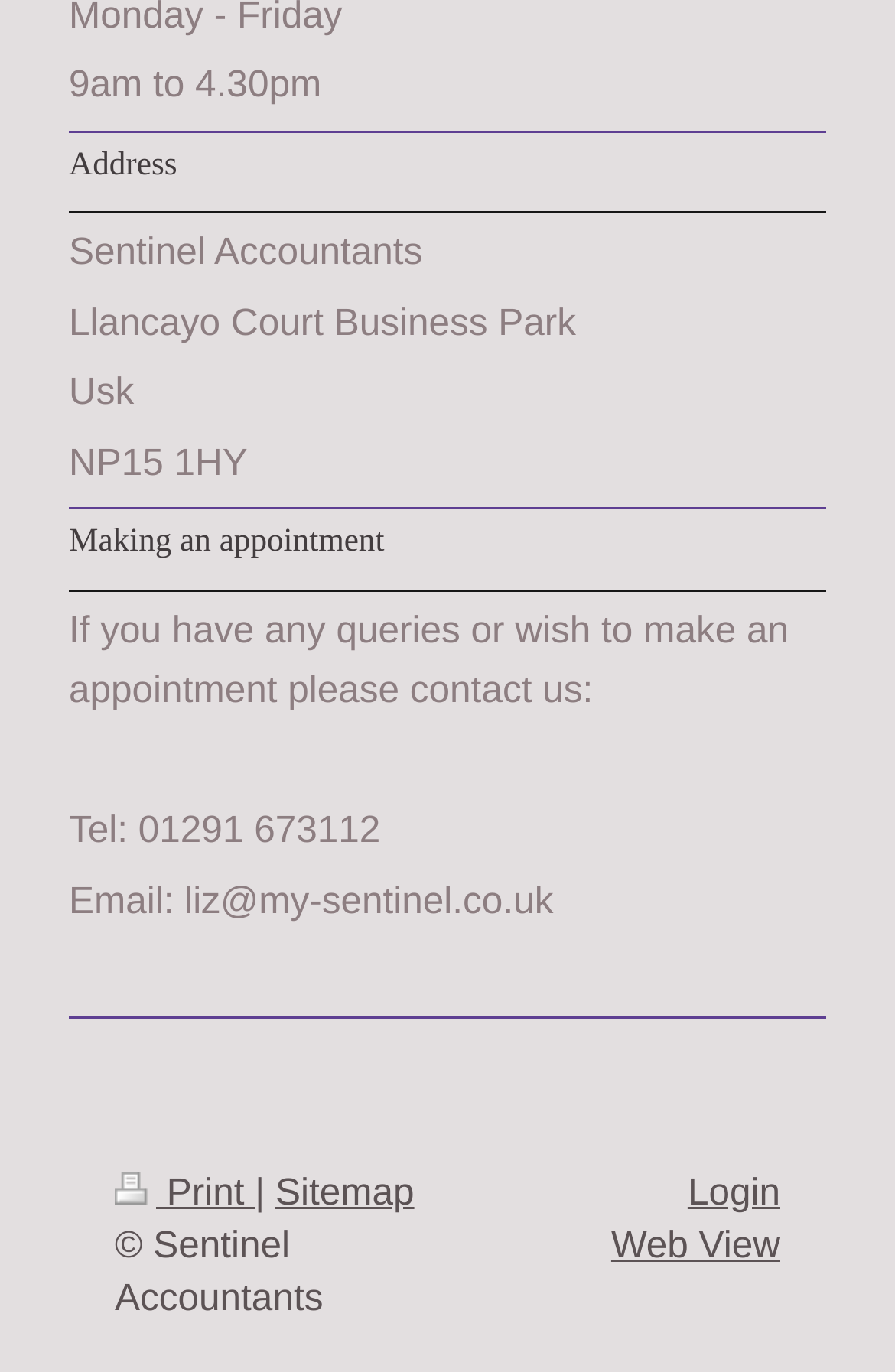What is the postcode?
Please provide a comprehensive answer based on the contents of the image.

The postcode can be found in the static text element 'NP15 1HY' located at [0.077, 0.323, 0.277, 0.353] which is a part of the address section.